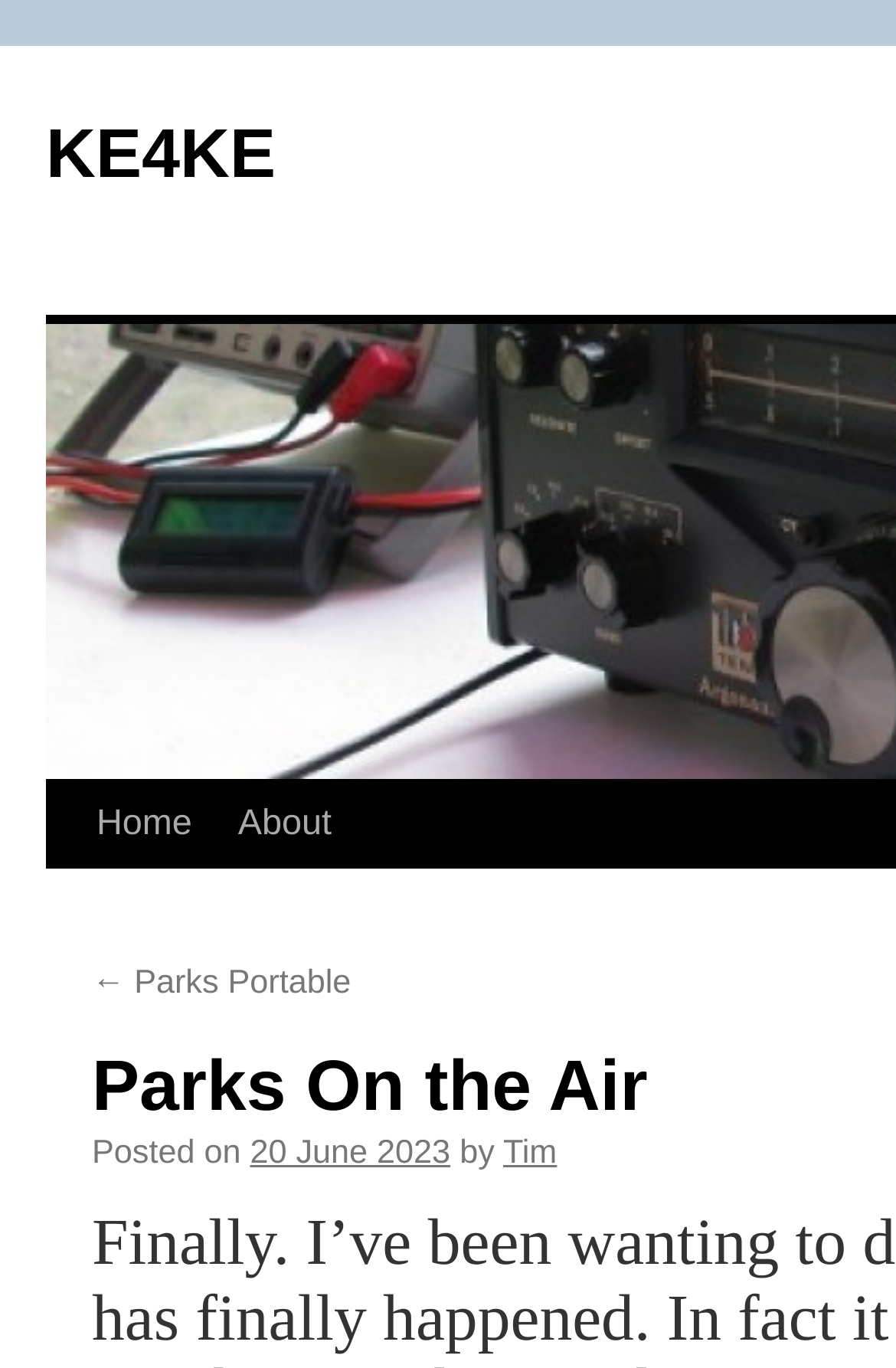Please provide the main heading of the webpage content.

Parks On the Air